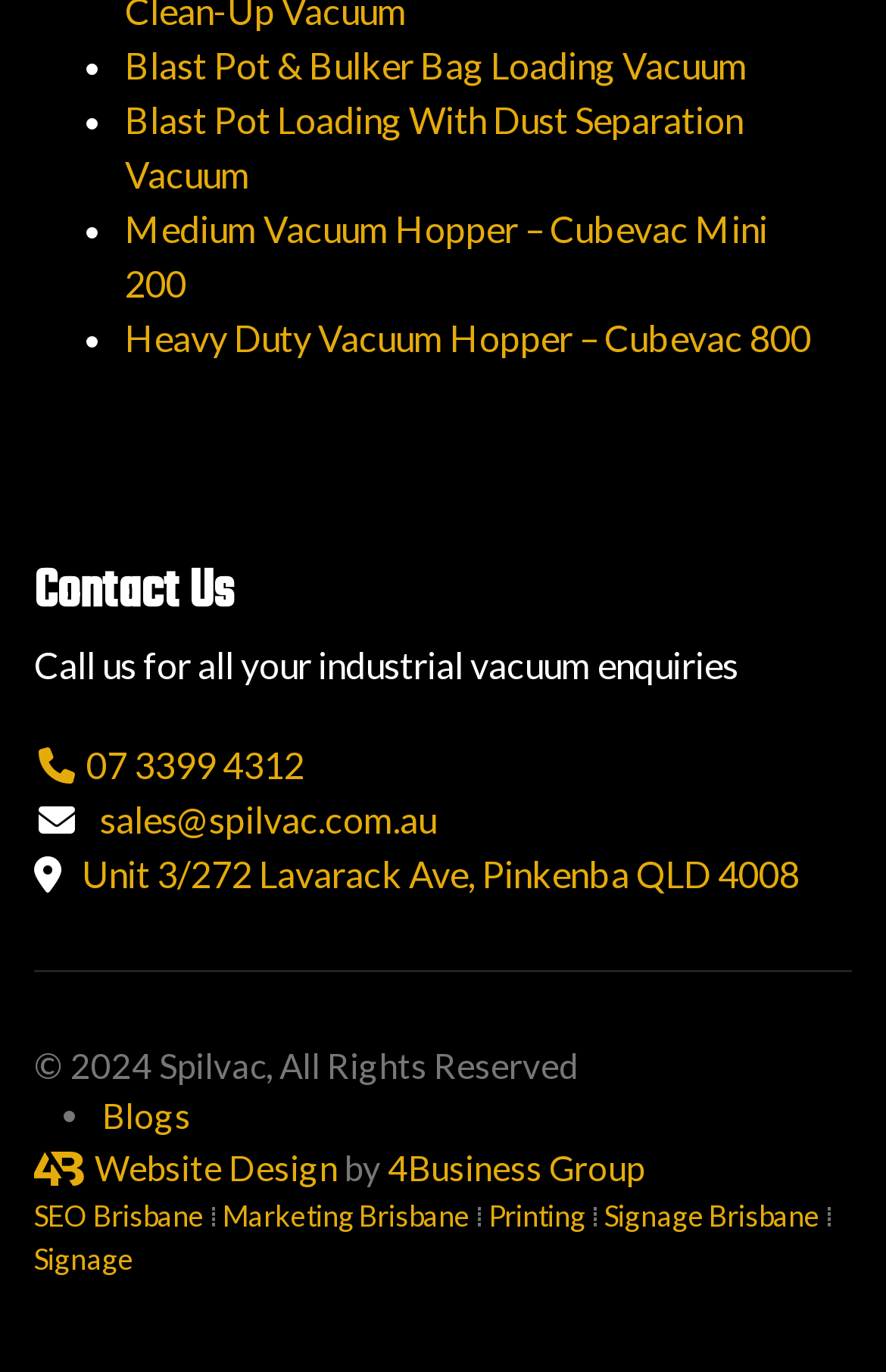What is the phone number provided for industrial vacuum enquiries?
Refer to the image and give a detailed response to the question.

The phone number '07 3399 4312' is provided on the webpage for industrial vacuum enquiries, and it is located in the 'Contact Us' section.